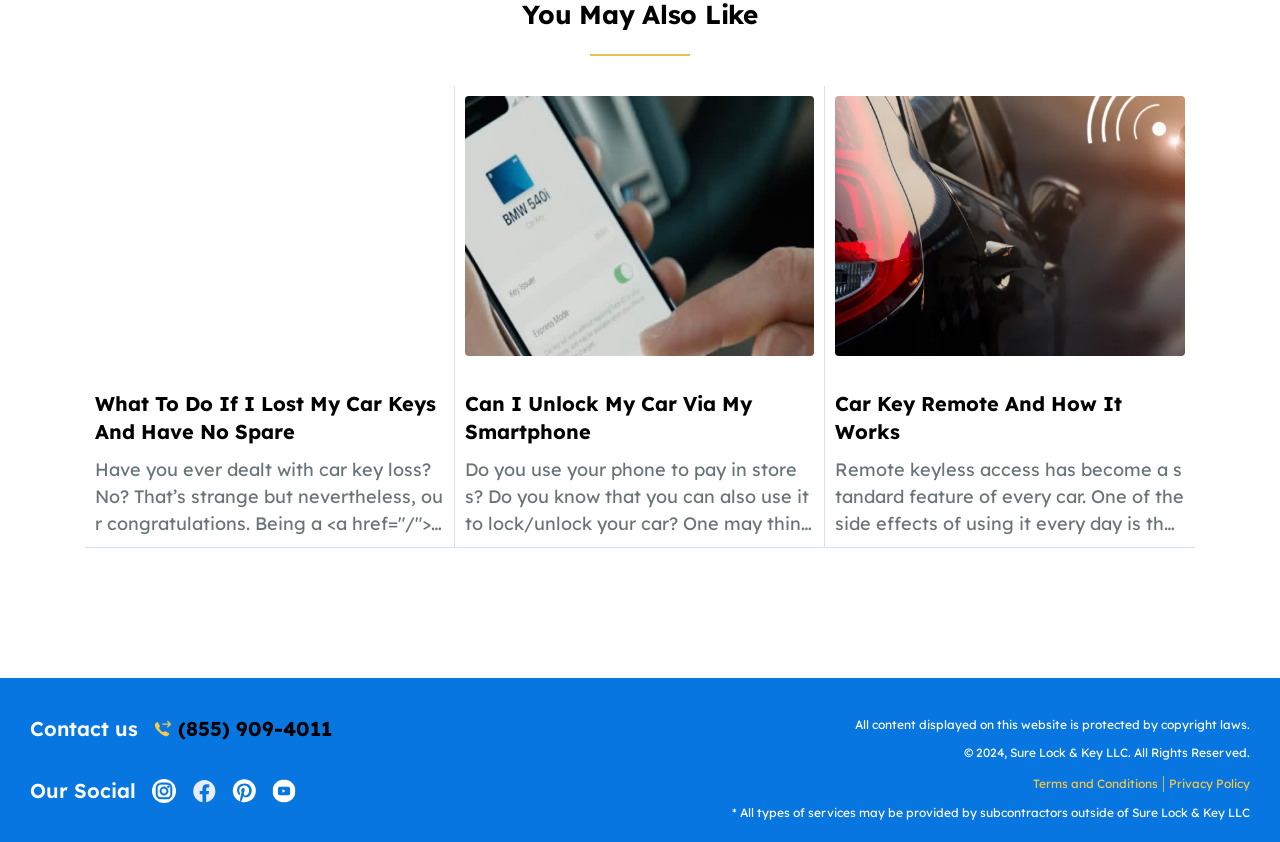Identify the bounding box coordinates of the clickable region required to complete the instruction: "Read the 'Privacy Policy'". The coordinates should be given as four float numbers within the range of 0 and 1, i.e., [left, top, right, bottom].

[0.913, 0.922, 0.977, 0.94]